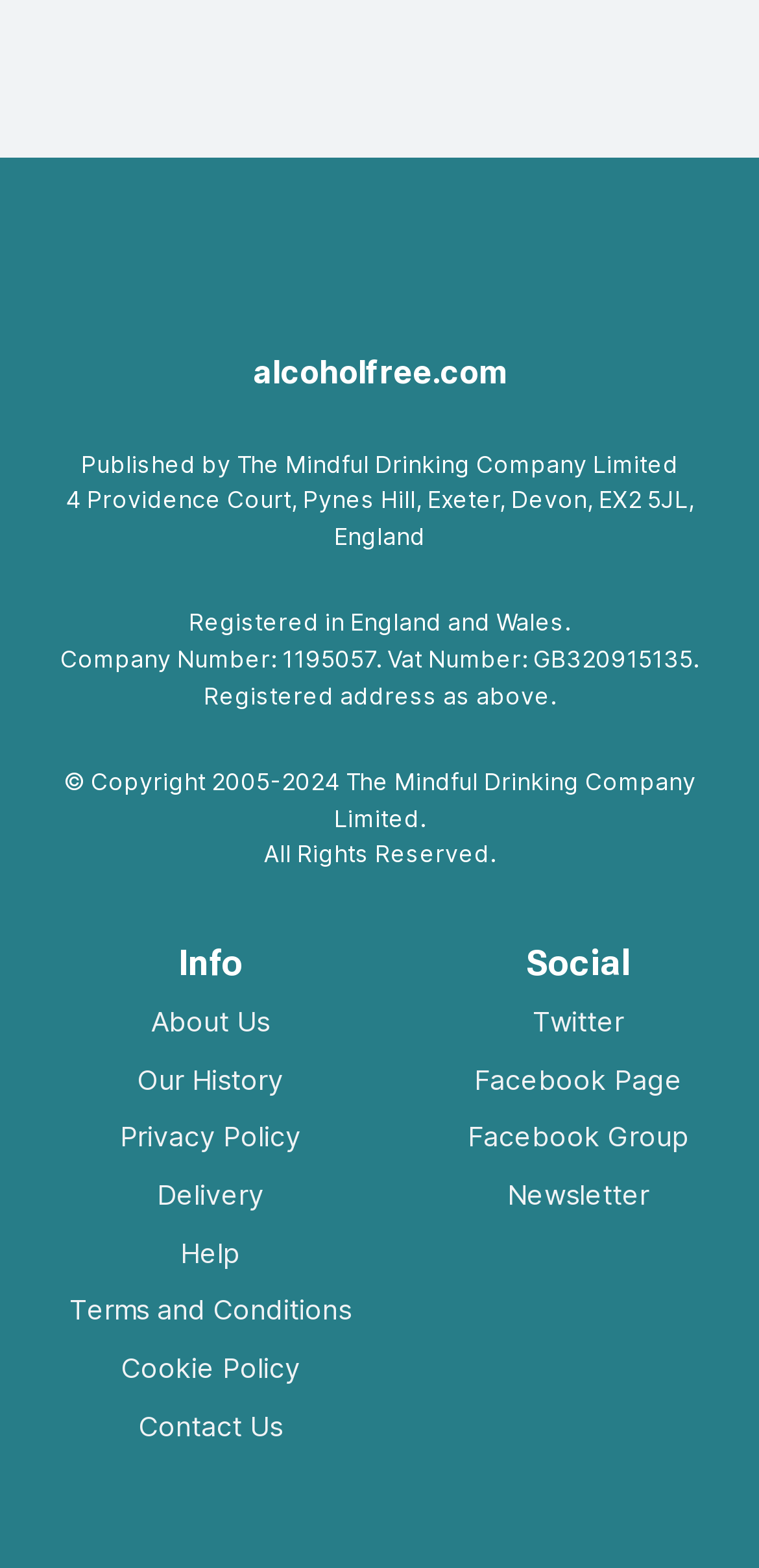Indicate the bounding box coordinates of the element that needs to be clicked to satisfy the following instruction: "contact us". The coordinates should be four float numbers between 0 and 1, i.e., [left, top, right, bottom].

[0.092, 0.896, 0.463, 0.923]